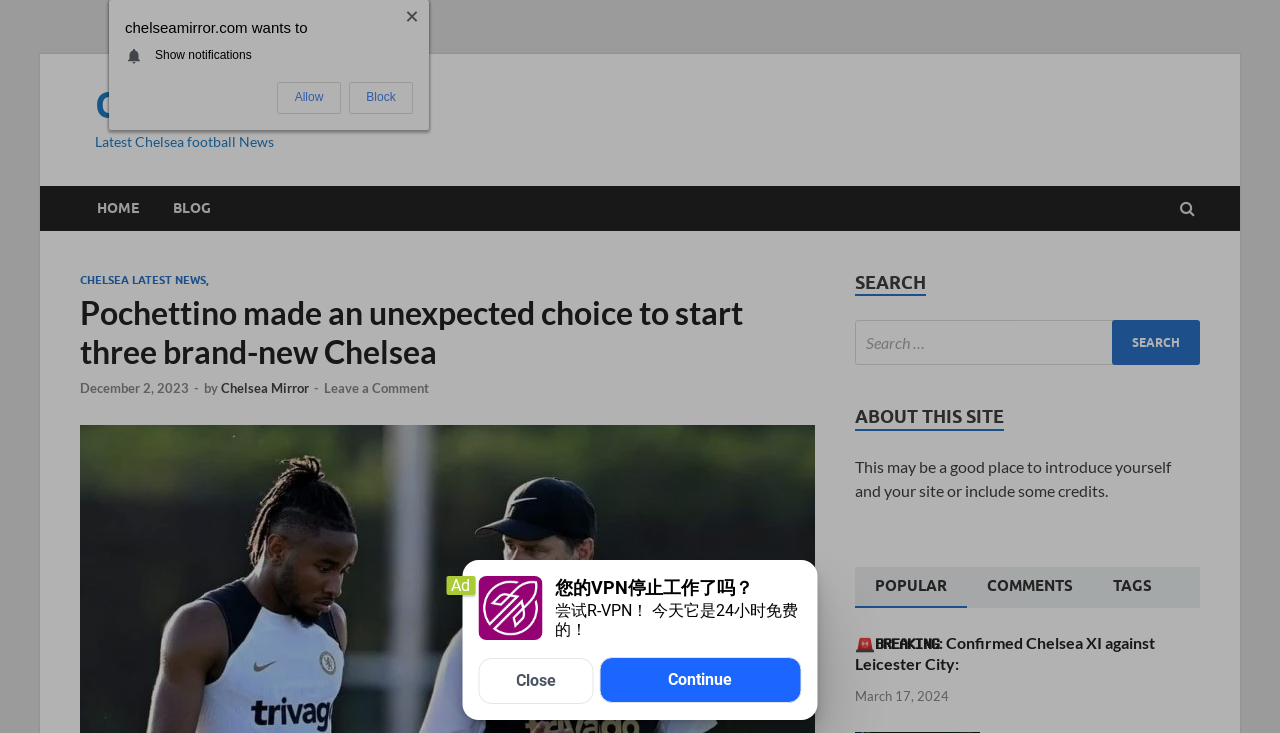Pinpoint the bounding box coordinates of the element that must be clicked to accomplish the following instruction: "Read the latest Chelsea news". The coordinates should be in the format of four float numbers between 0 and 1, i.e., [left, top, right, bottom].

[0.074, 0.181, 0.214, 0.204]